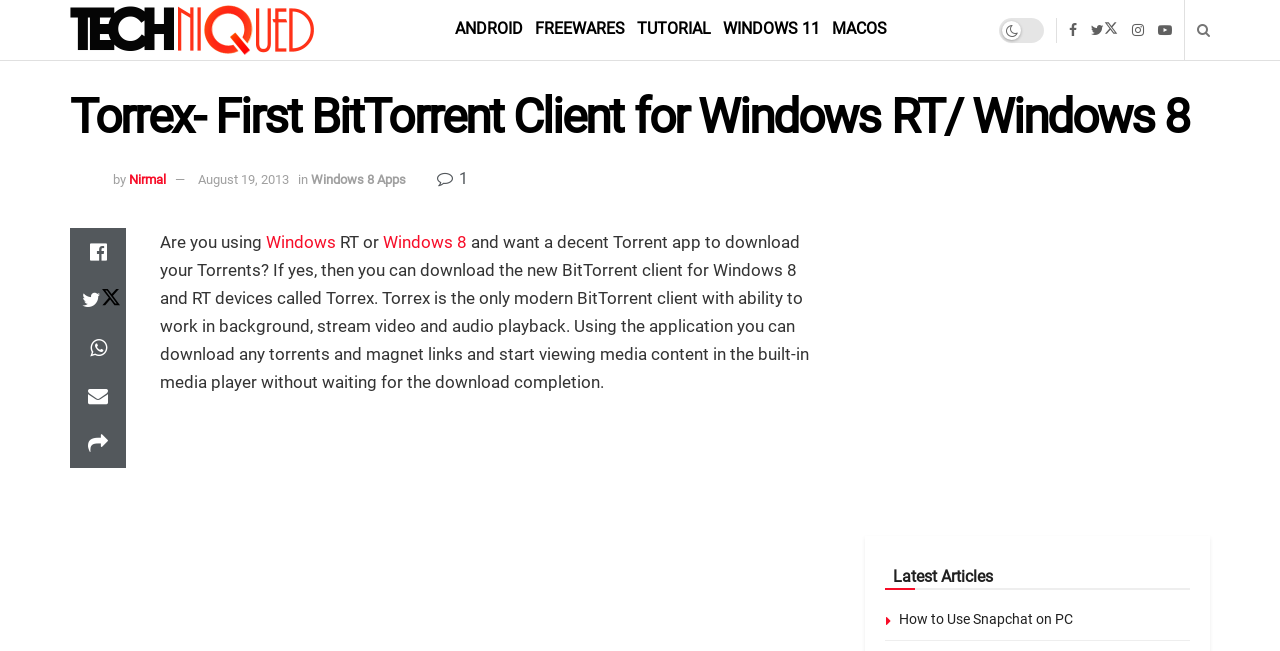Answer briefly with one word or phrase:
What is the name of the BitTorrent client?

Torrex